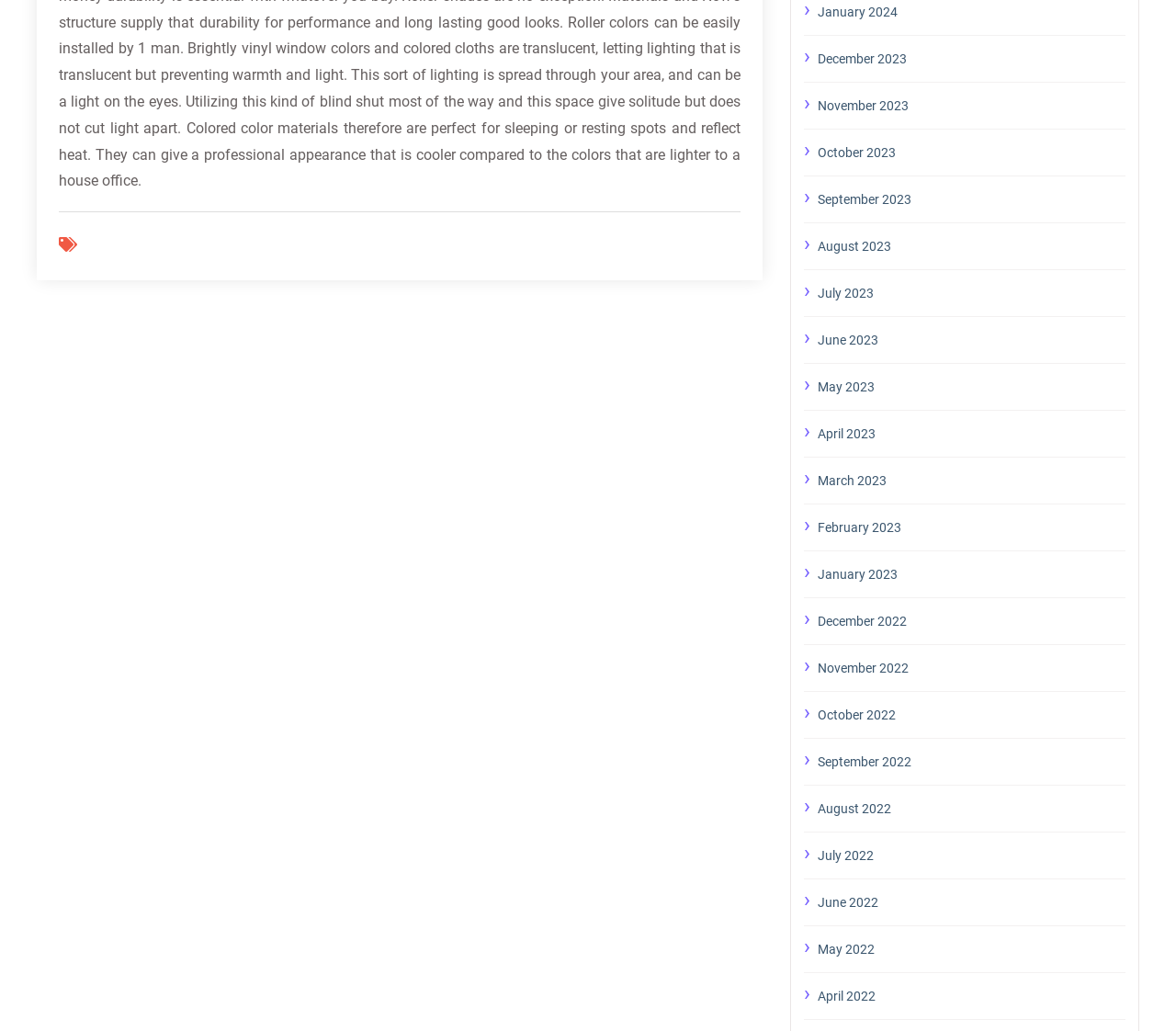Use a single word or phrase to answer the following:
How many months are listed in total?

24